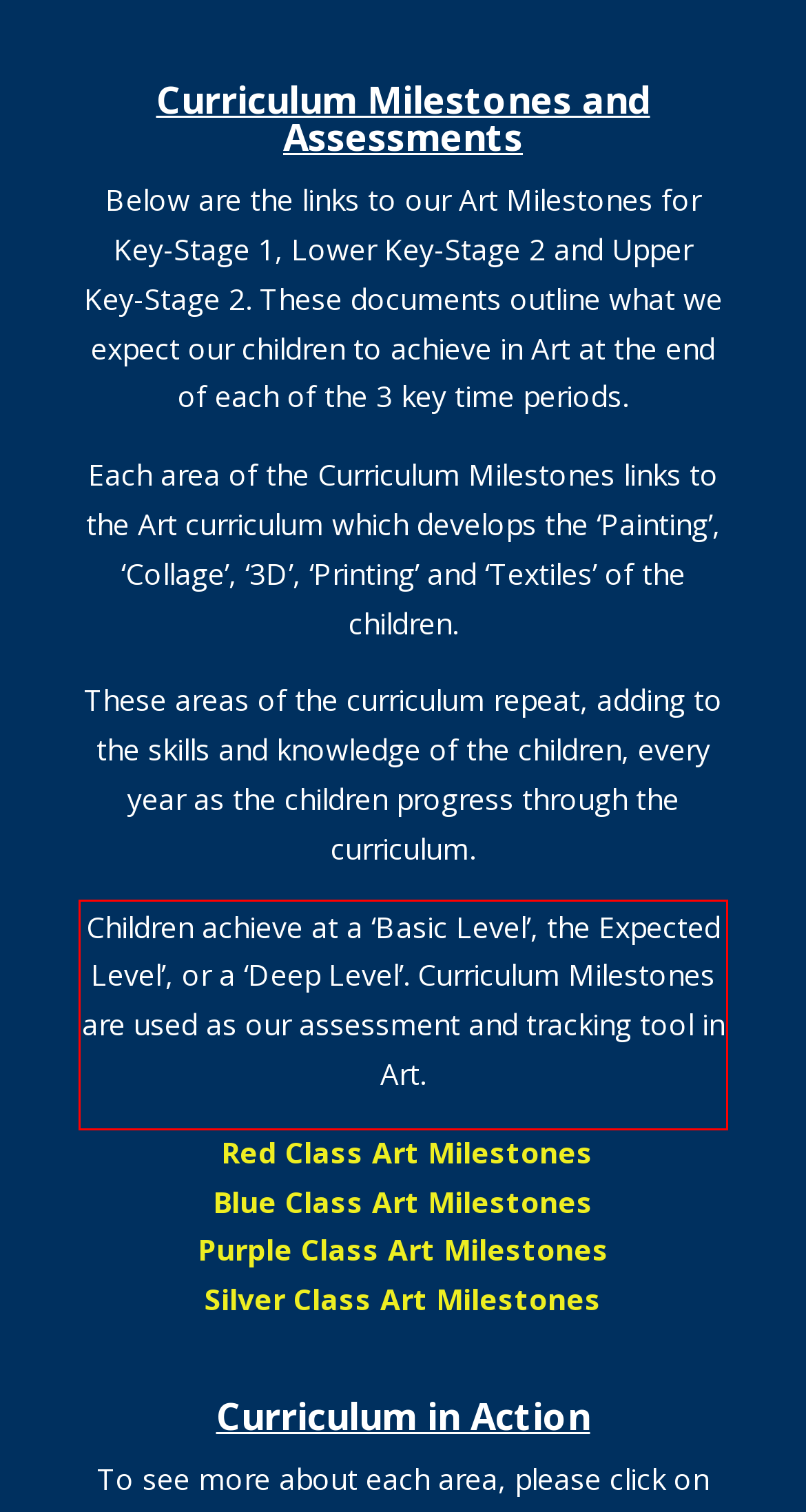Please use OCR to extract the text content from the red bounding box in the provided webpage screenshot.

Children achieve at a ‘Basic Level’, the Expected Level’, or a ‘Deep Level’. Curriculum Milestones are used as our assessment and tracking tool in Art.